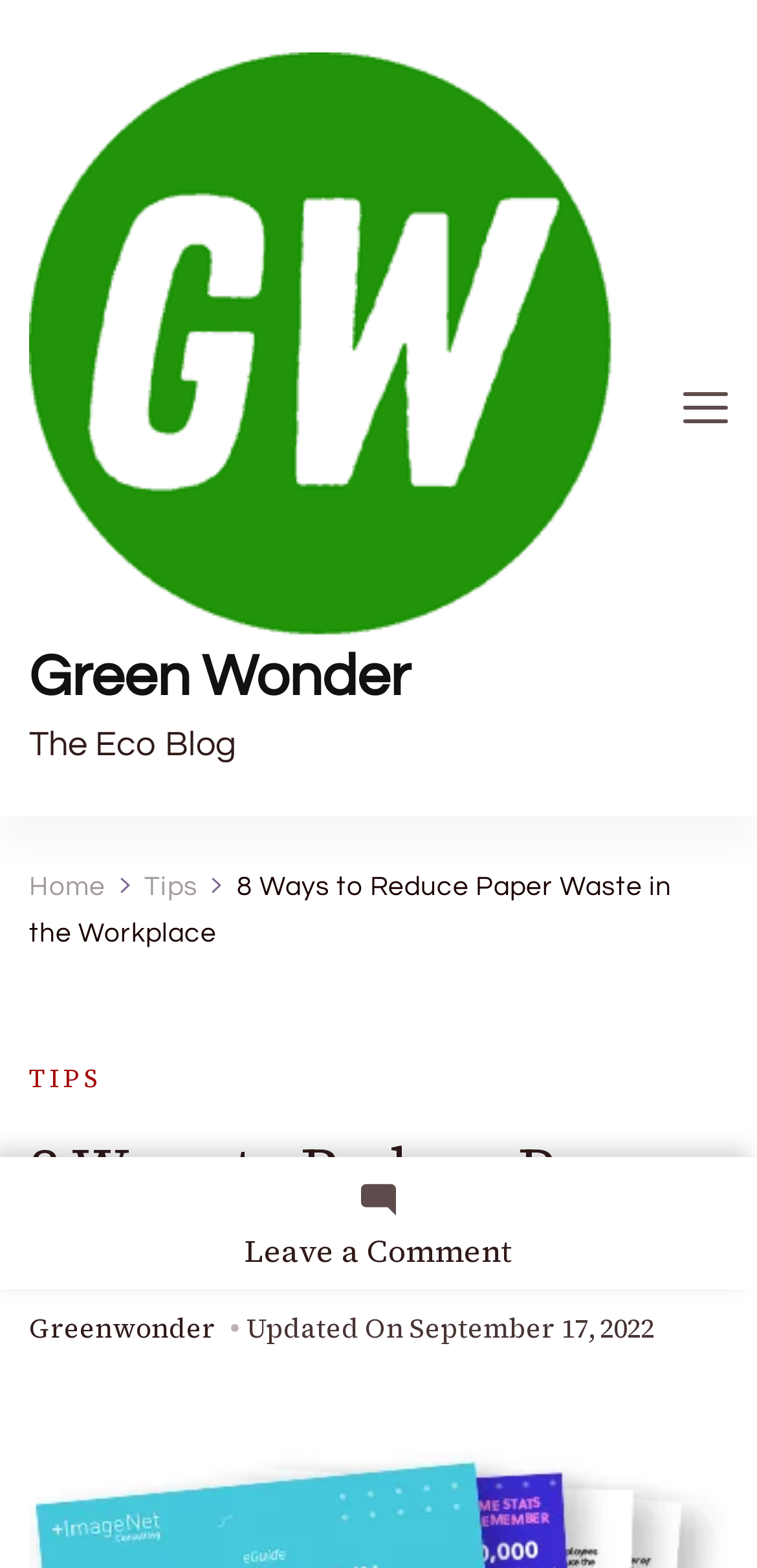Please identify the bounding box coordinates of the area that needs to be clicked to follow this instruction: "leave a comment".

[0.323, 0.786, 0.677, 0.81]